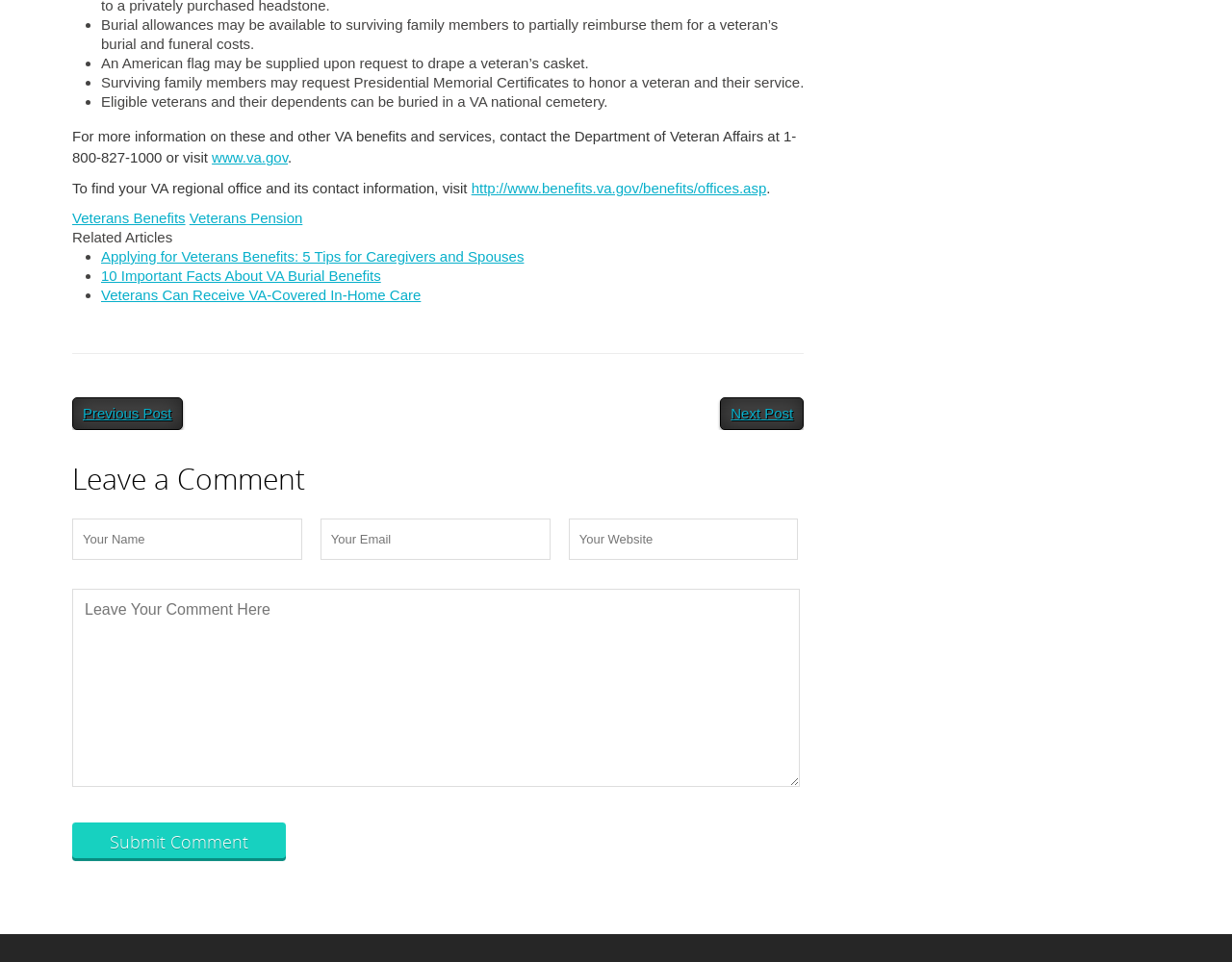Pinpoint the bounding box coordinates of the element to be clicked to execute the instruction: "Find your VA regional office".

[0.383, 0.187, 0.622, 0.204]